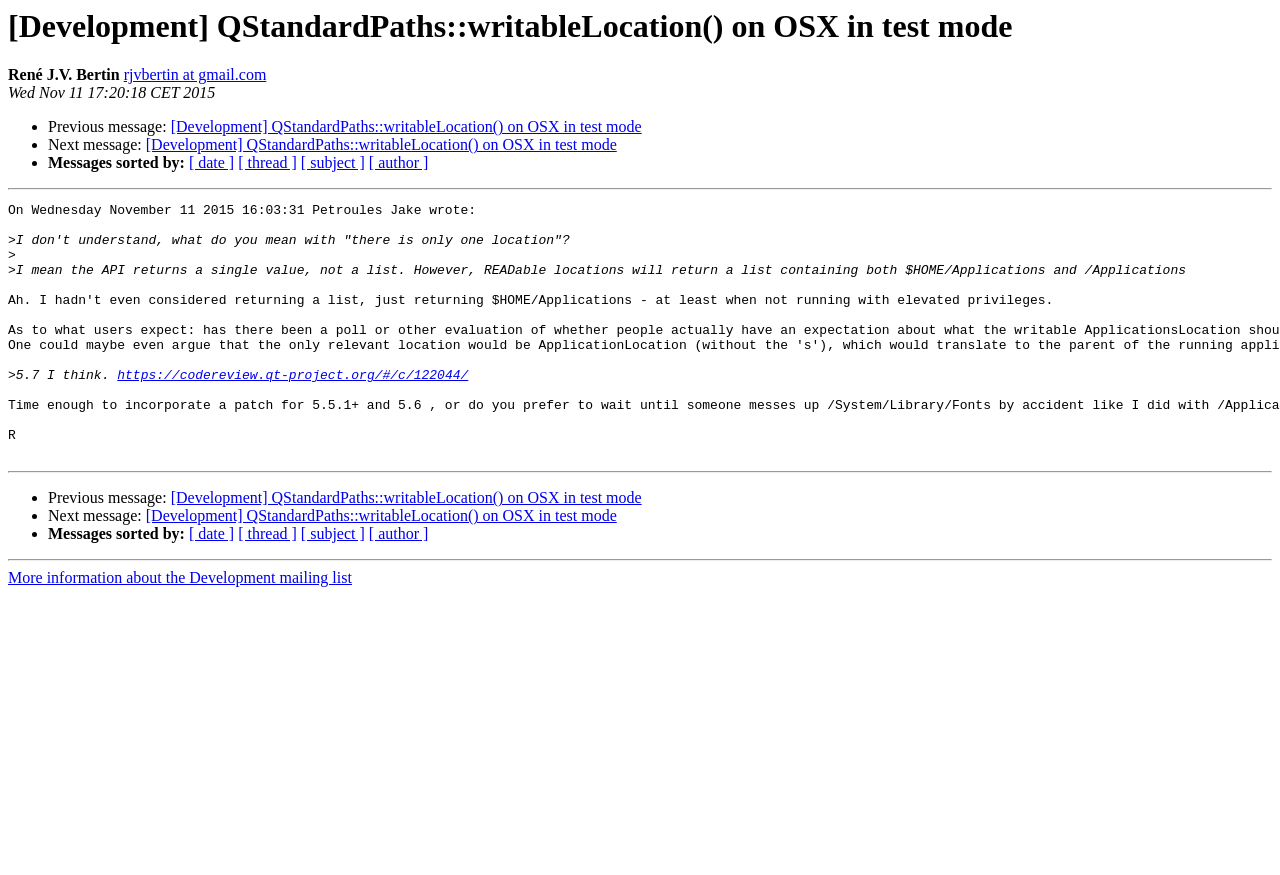Provide a one-word or short-phrase answer to the question:
Who is the author of the message?

Petroules Jake